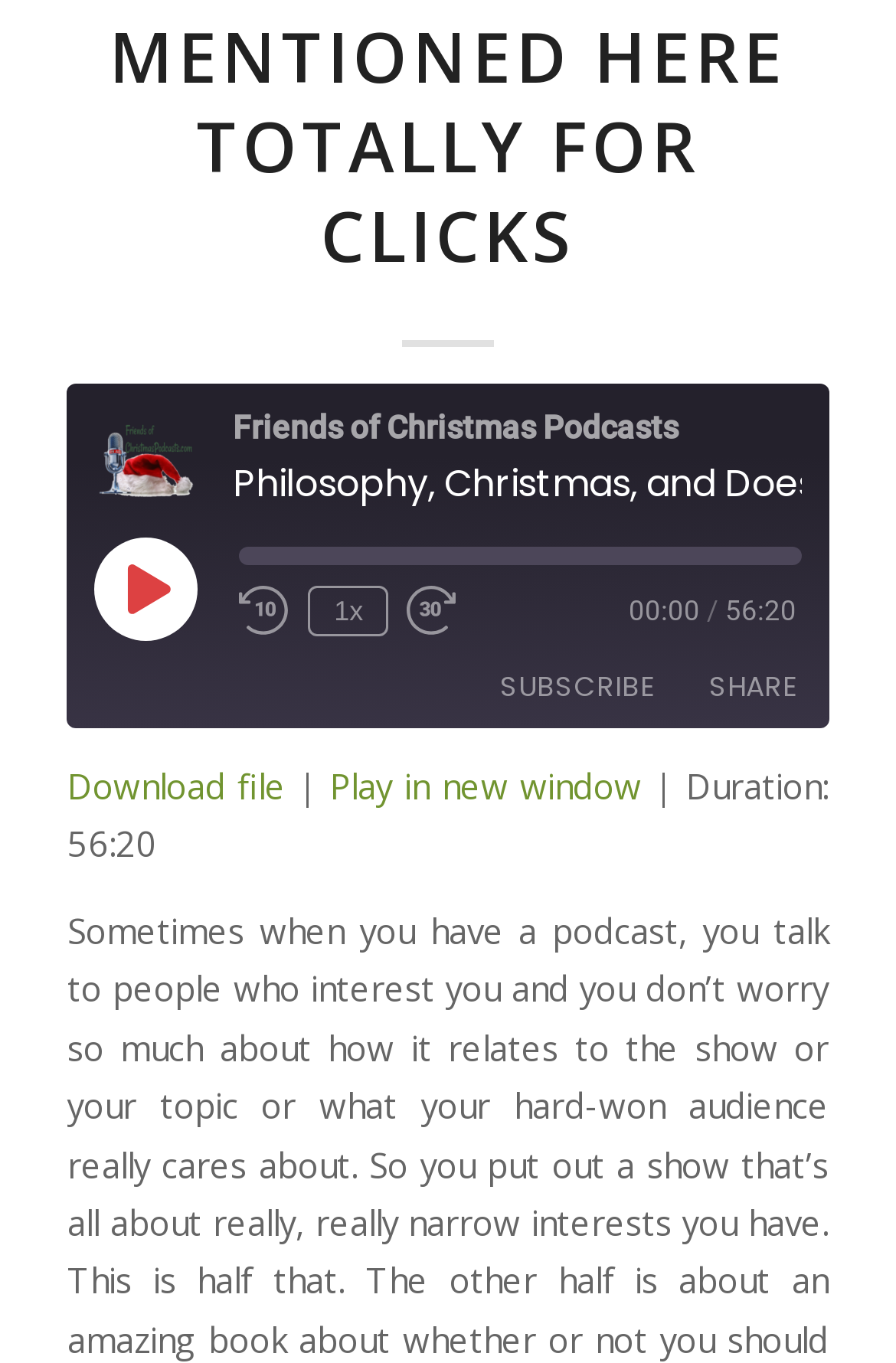Using the provided element description: "Play in new window", identify the bounding box coordinates. The coordinates should be four floats between 0 and 1 in the order [left, top, right, bottom].

[0.369, 0.559, 0.716, 0.592]